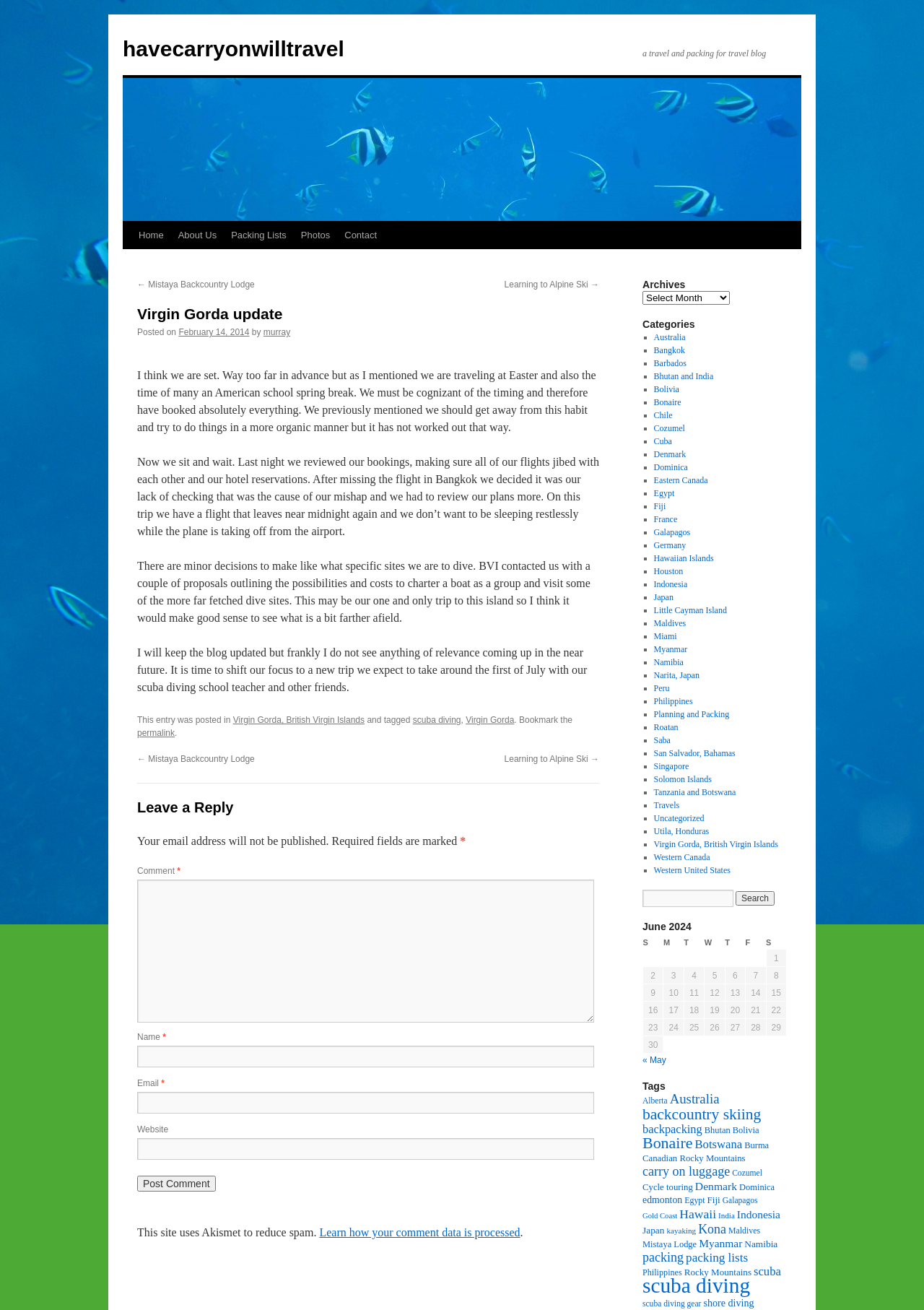Determine the bounding box coordinates (top-left x, top-left y, bottom-right x, bottom-right y) of the UI element described in the following text: murray

[0.285, 0.25, 0.314, 0.258]